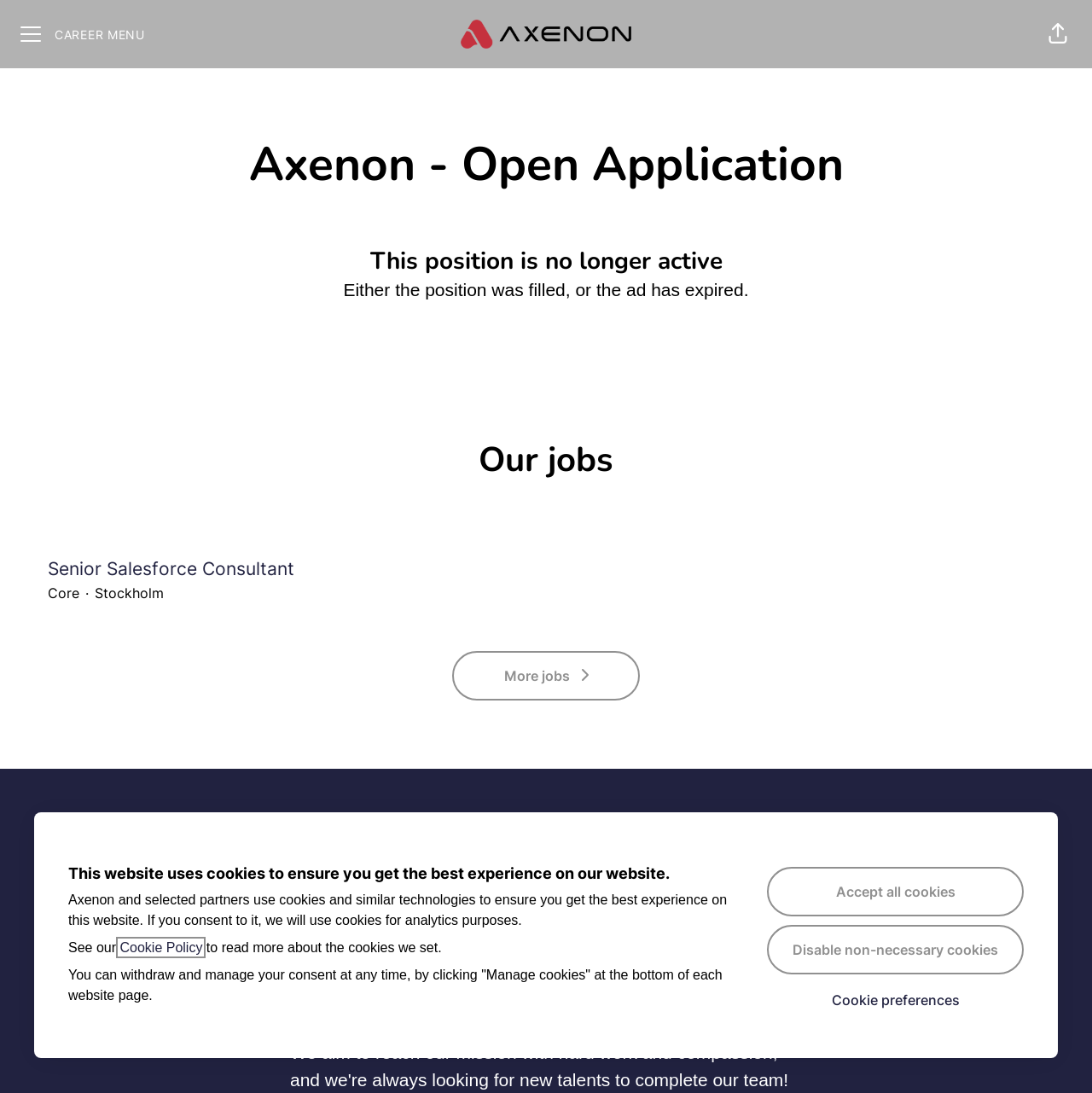Identify the title of the webpage and provide its text content.

This website uses cookies to ensure you get the best experience on our website.